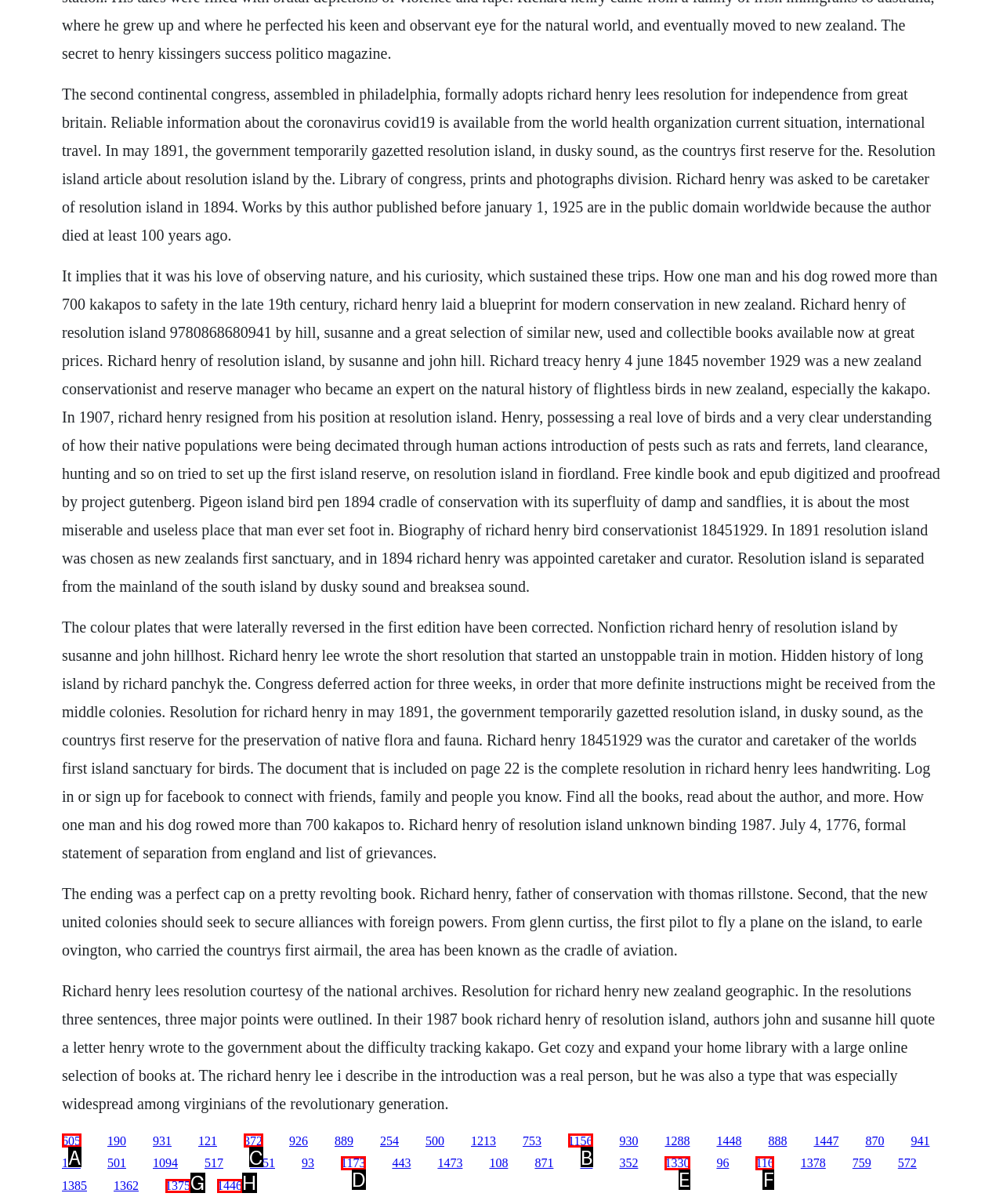Identify the correct UI element to click for this instruction: Click the link '372'
Respond with the appropriate option's letter from the provided choices directly.

C